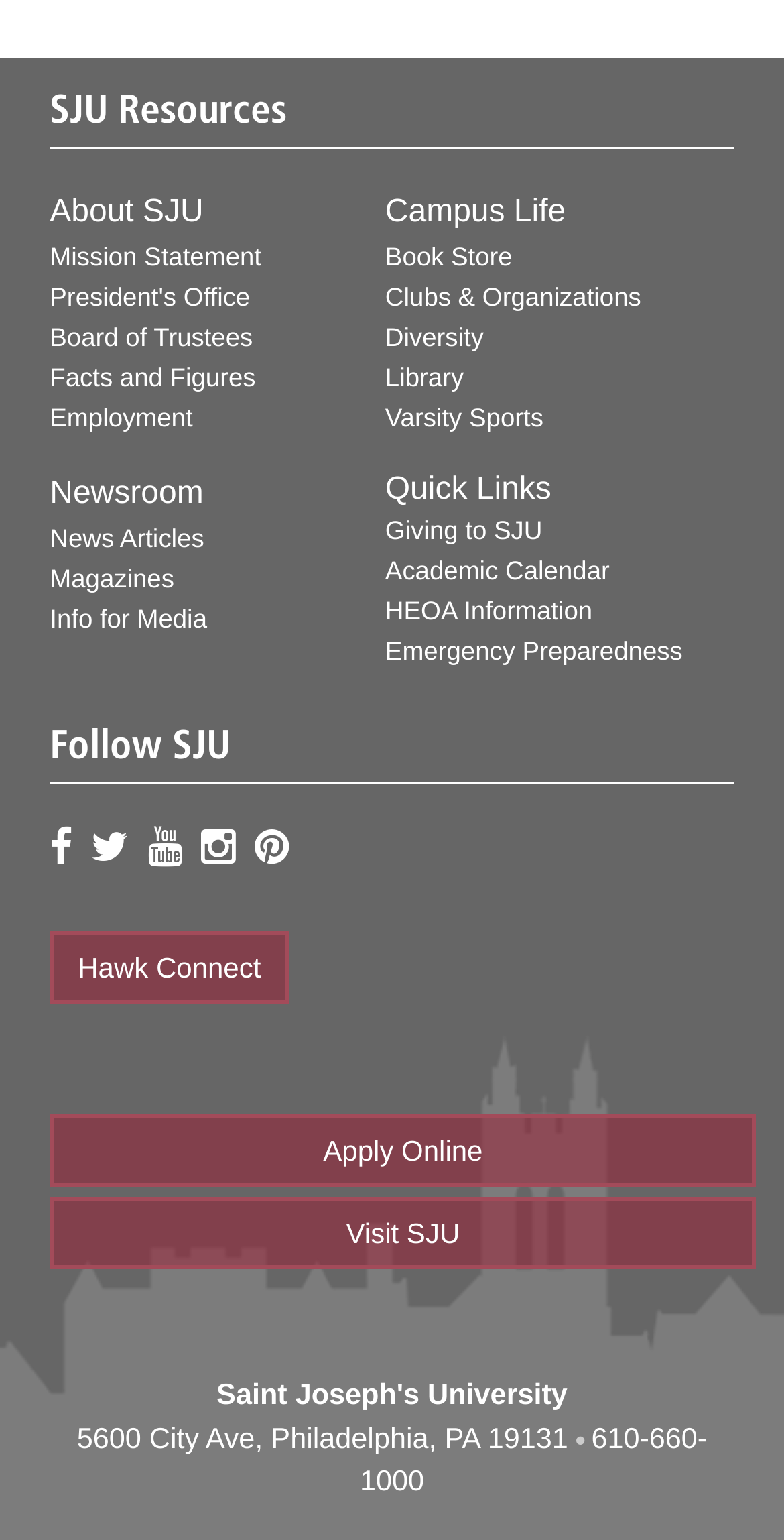Please find the bounding box coordinates of the clickable region needed to complete the following instruction: "Visit the Book Store". The bounding box coordinates must consist of four float numbers between 0 and 1, i.e., [left, top, right, bottom].

[0.491, 0.157, 0.654, 0.177]